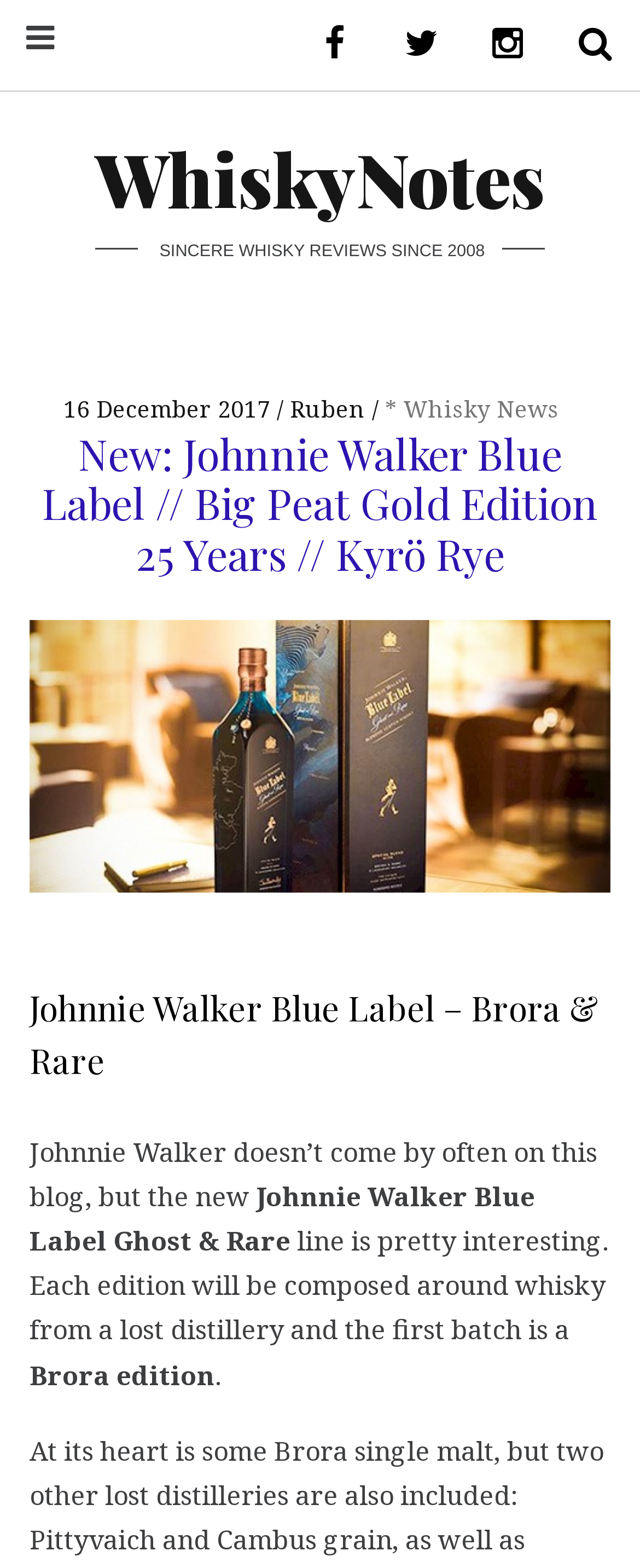How many social media links are there at the top of the webpage?
Please provide a detailed answer to the question.

There are four social media links at the top of the webpage, represented by icons with Unicode characters '', '', '', and ''.